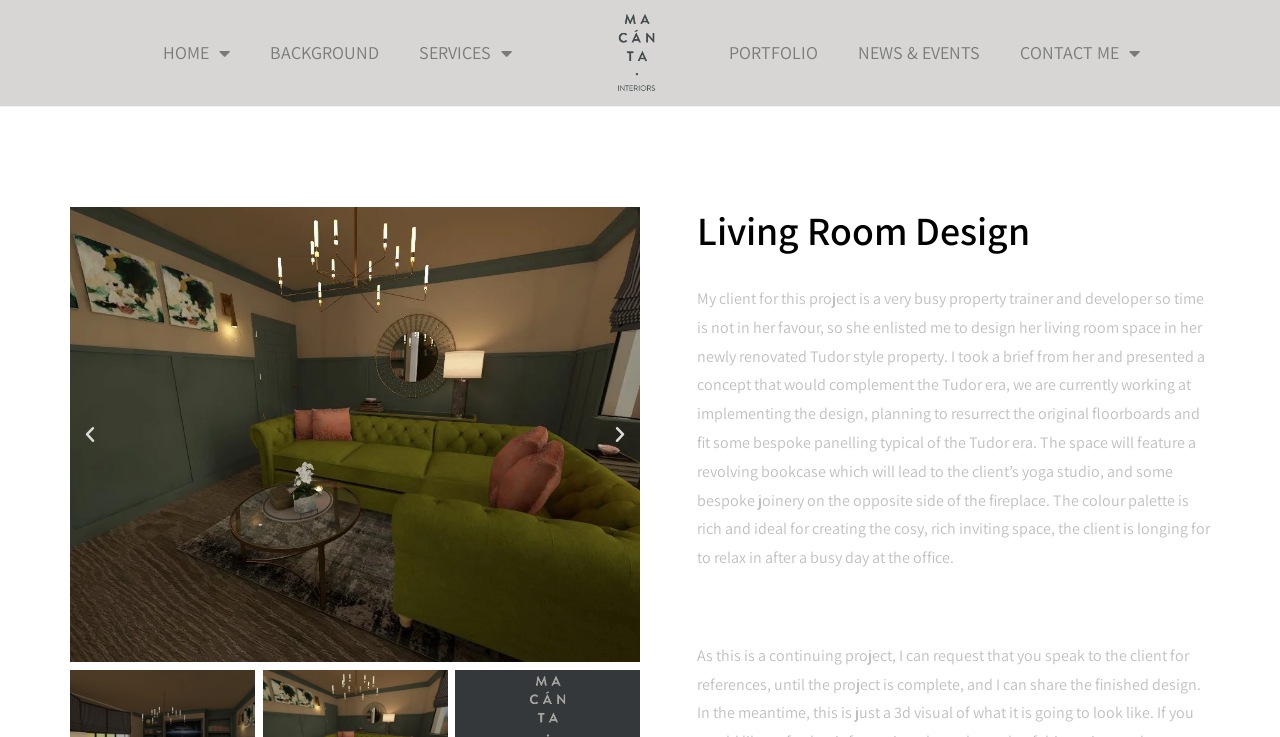Identify the bounding box coordinates of the HTML element based on this description: "News & Events".

[0.655, 0.04, 0.781, 0.103]